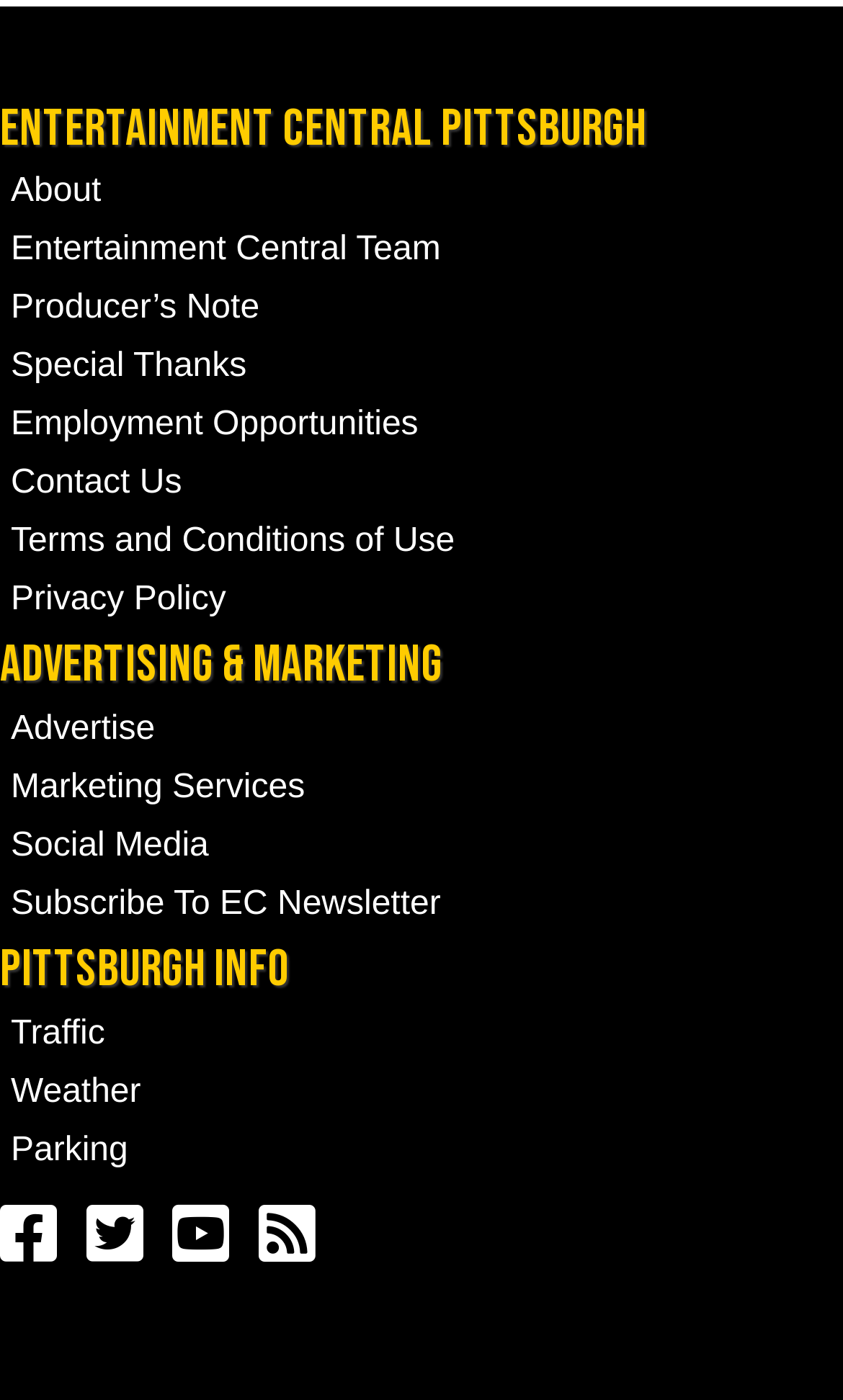Determine the bounding box coordinates of the clickable region to execute the instruction: "go to about page". The coordinates should be four float numbers between 0 and 1, denoted as [left, top, right, bottom].

[0.0, 0.118, 1.0, 0.158]